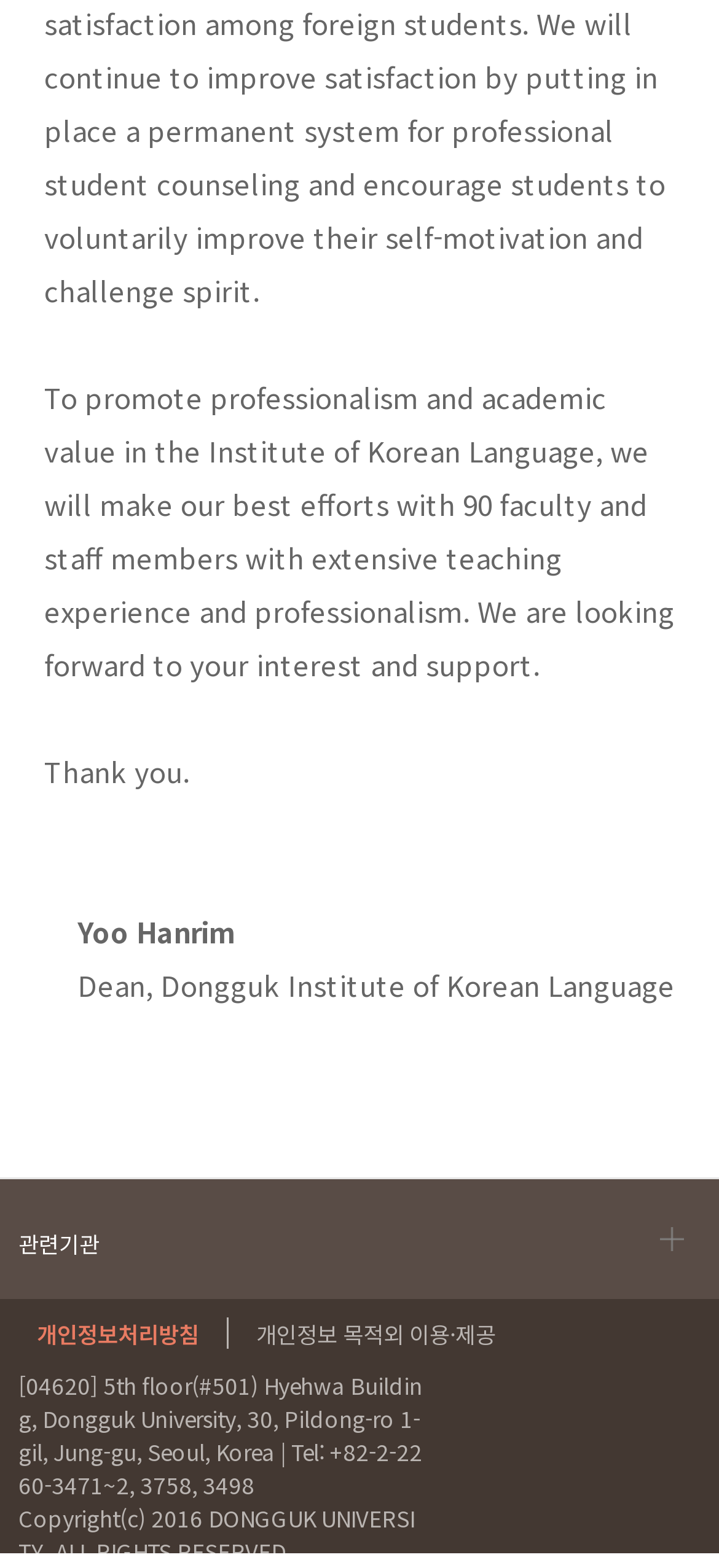Extract the bounding box coordinates of the UI element described: "개인정보 목적외 이용·제공". Provide the coordinates in the format [left, top, right, bottom] with values ranging from 0 to 1.

[0.315, 0.84, 0.69, 0.86]